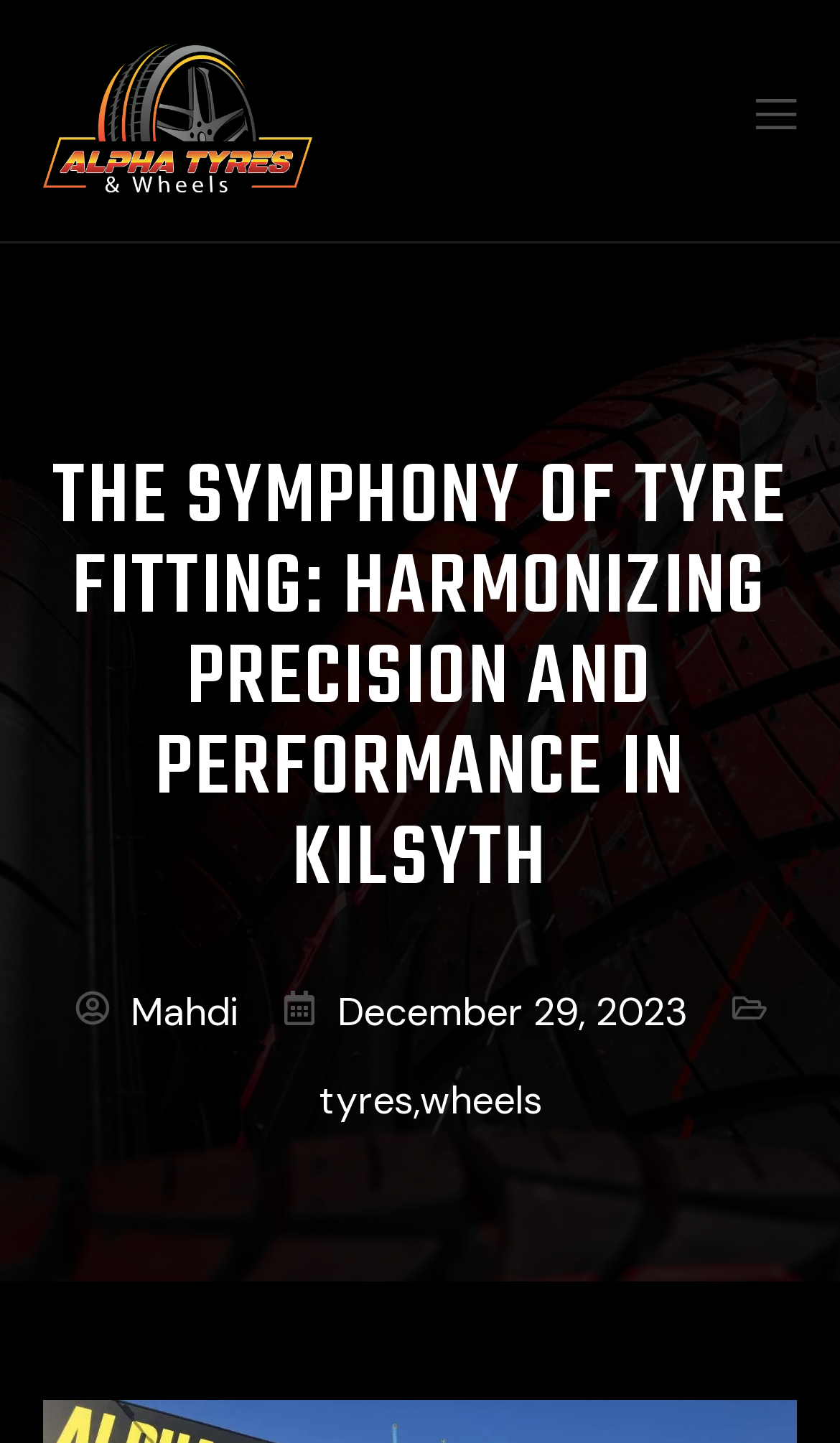Please provide the bounding box coordinate of the region that matches the element description: parent_node: Home aria-label="open-menu". Coordinates should be in the format (top-left x, top-left y, bottom-right x, bottom-right y) and all values should be between 0 and 1.

[0.892, 0.061, 0.949, 0.106]